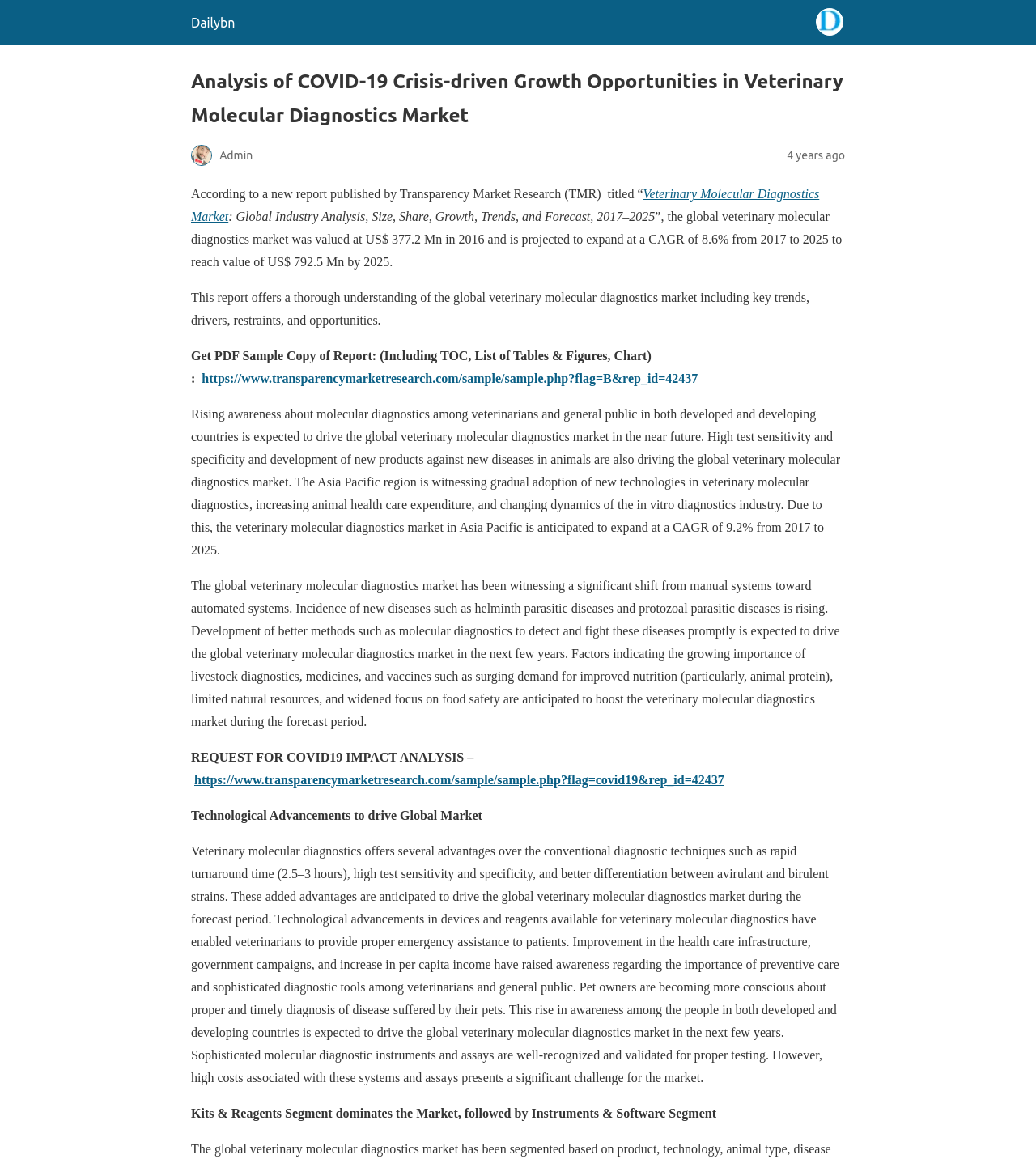Identify and extract the heading text of the webpage.

Analysis of COVID-19 Crisis-driven Growth Opportunities in Veterinary Molecular Diagnostics Market